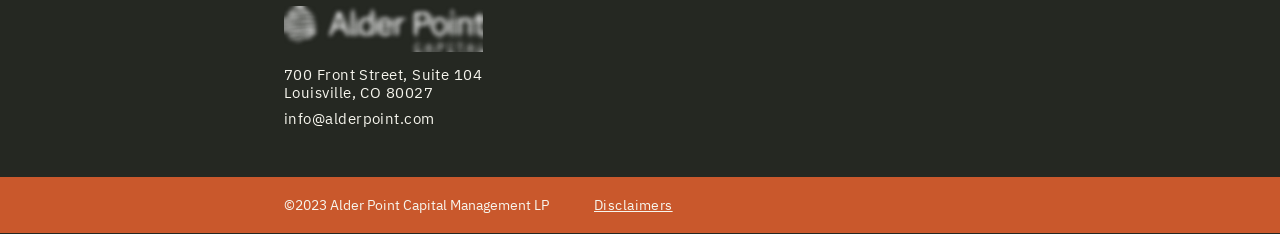Carefully observe the image and respond to the question with a detailed answer:
What is the company's address?

The company's address can be found in the static text element located at the top of the webpage, which reads '700 Front Street, Suite 104, Louisville, CO 80027'. This suggests that the company is physically located at this address.